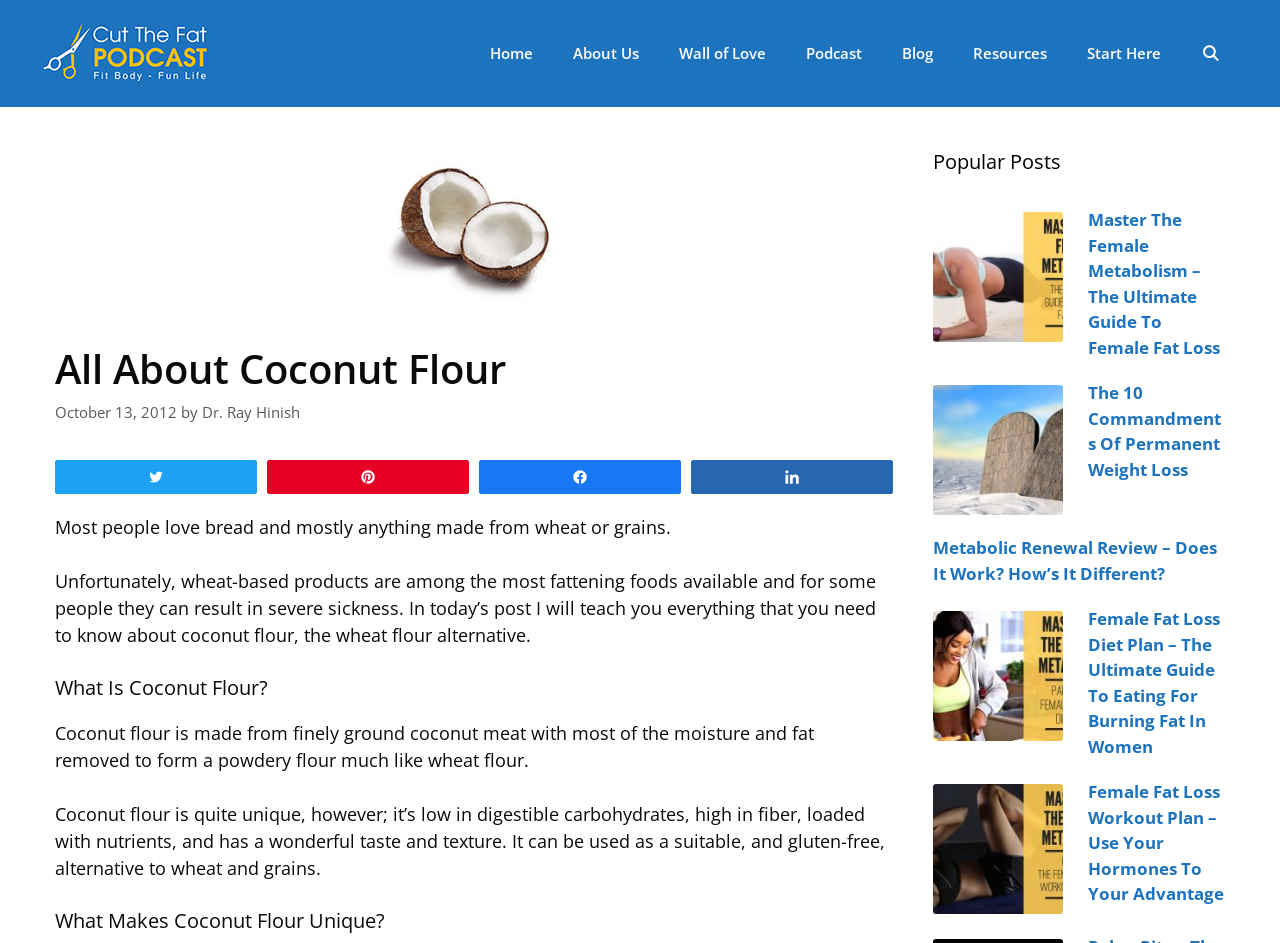Determine the bounding box coordinates of the section I need to click to execute the following instruction: "Read the article 'All About Coconut Flour'". Provide the coordinates as four float numbers between 0 and 1, i.e., [left, top, right, bottom].

[0.043, 0.546, 0.524, 0.571]